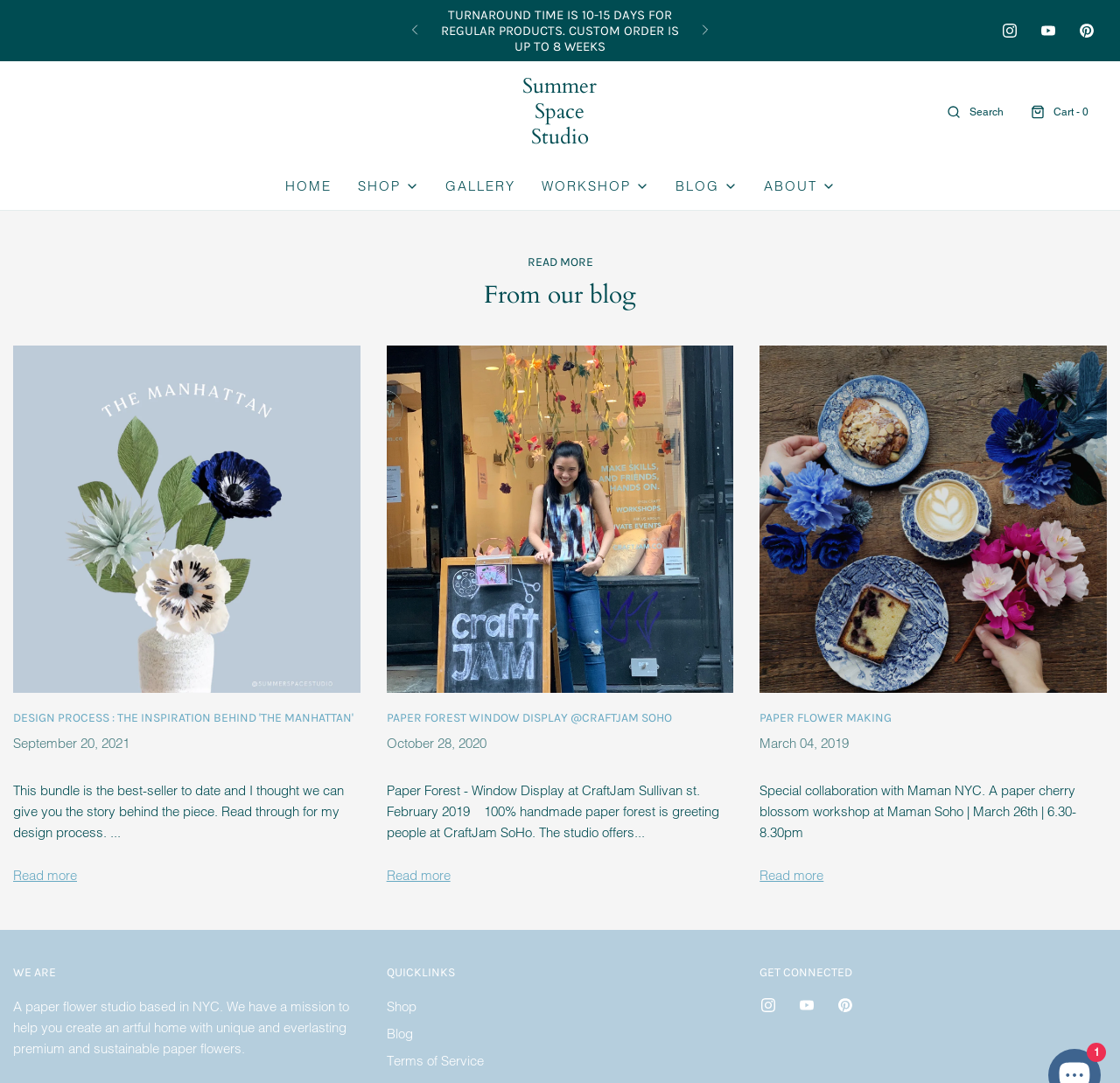Provide a short, one-word or phrase answer to the question below:
What is the turnaround time for regular products?

10-15 days